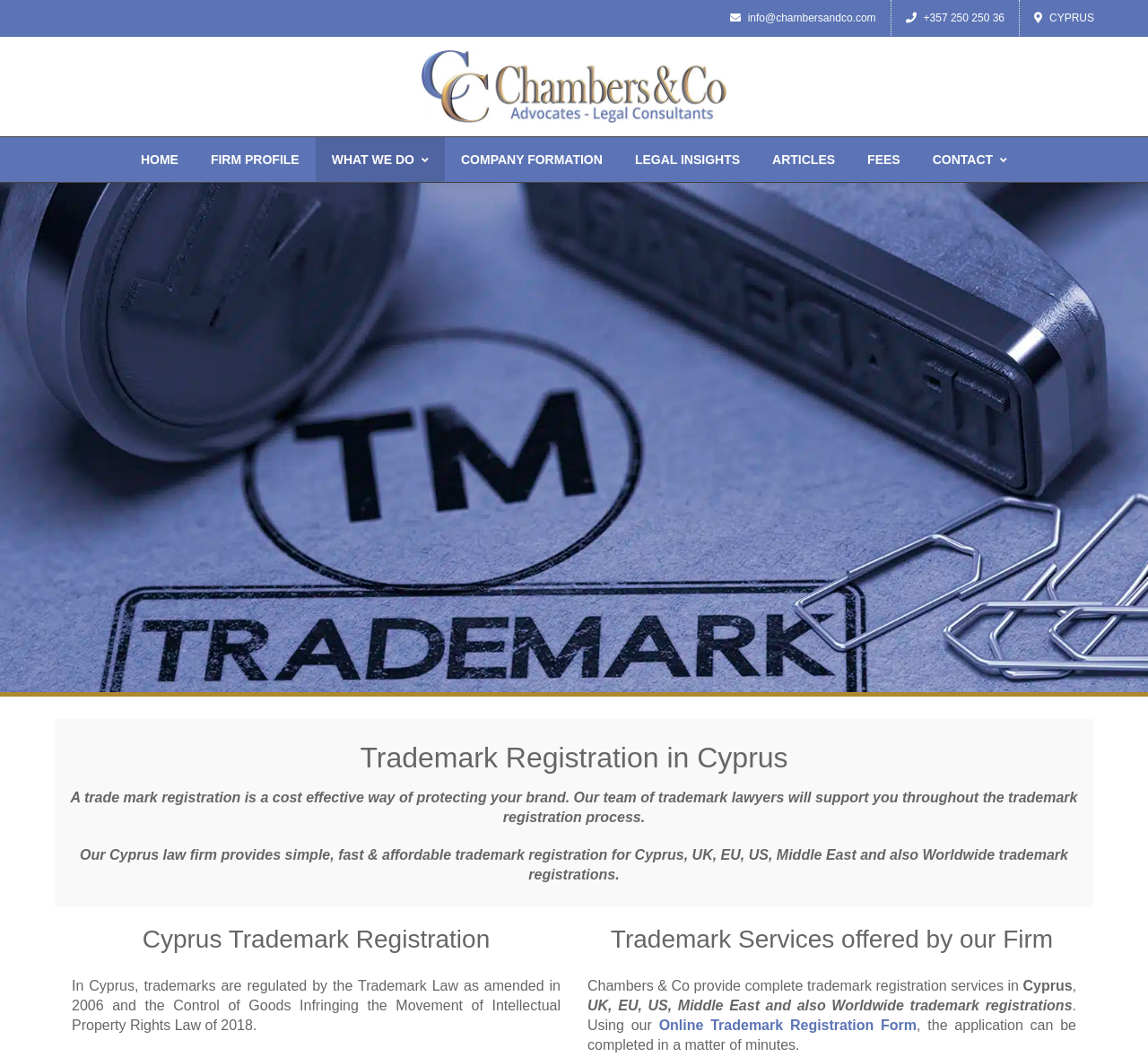With reference to the image, please provide a detailed answer to the following question: What is the phone number of the law firm?

I found the phone number by looking at the top-right corner of the webpage, where the contact information is usually displayed. The phone number is written in a static text element as '+357 250 250 36'.